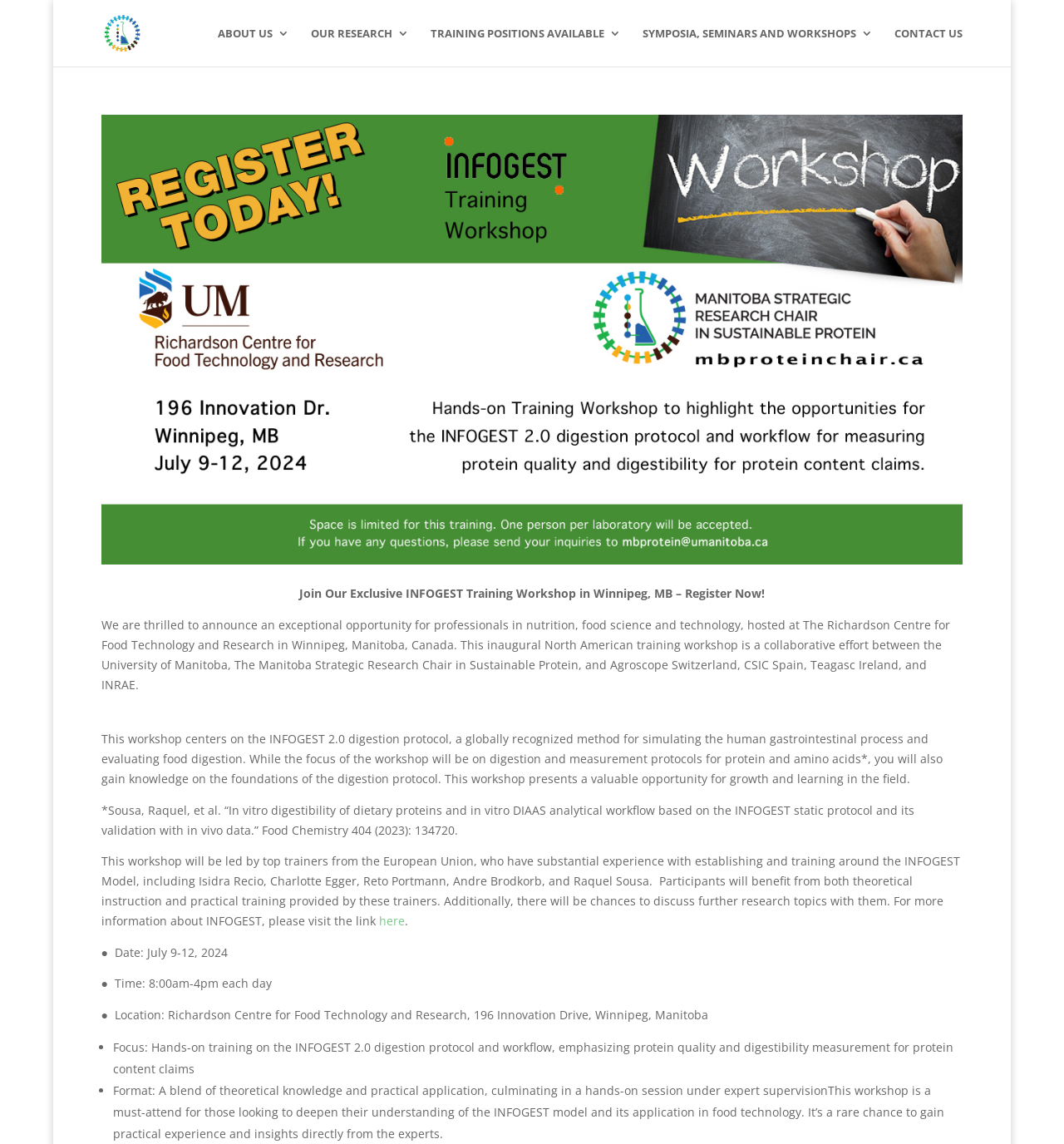What is the main topic of this webpage?
Refer to the image and respond with a one-word or short-phrase answer.

INFOGEST